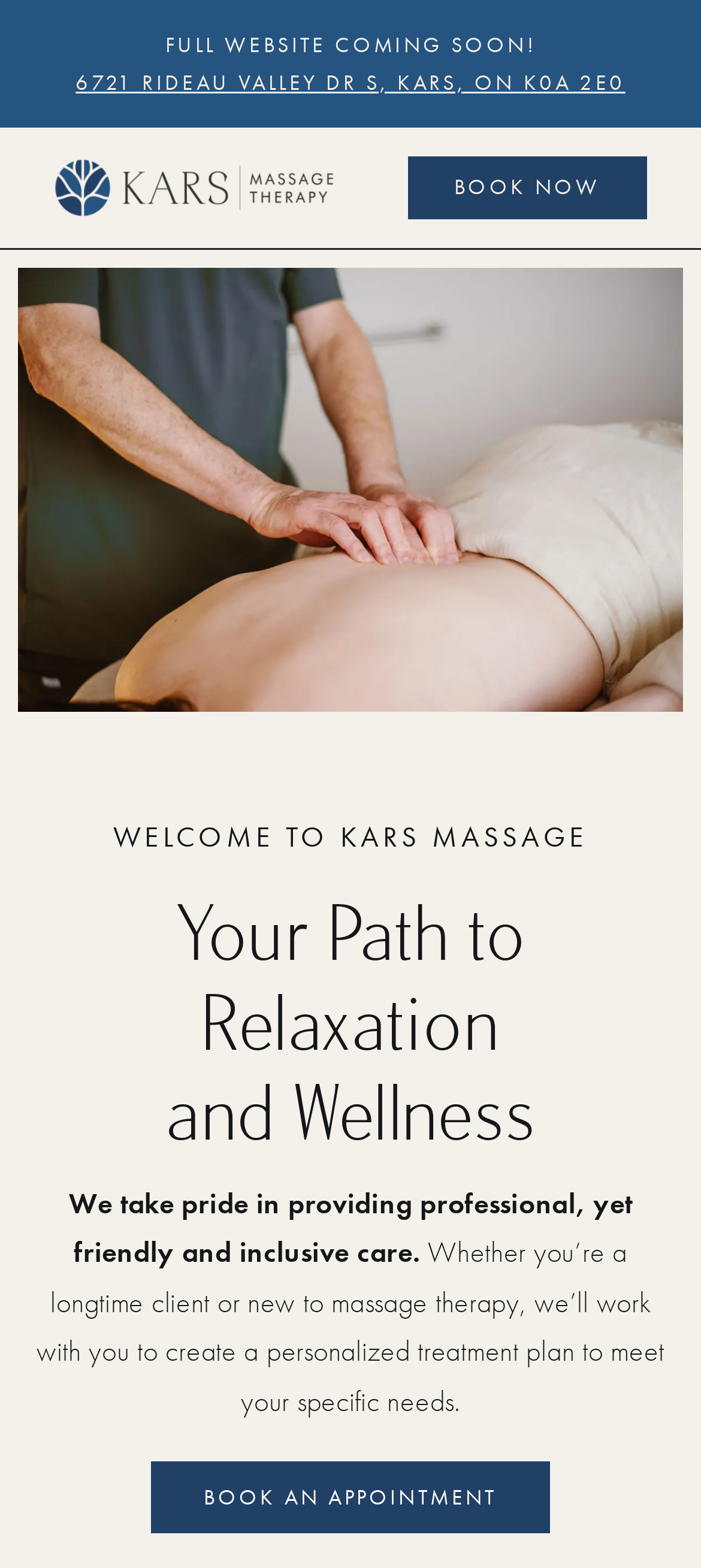What is the purpose of Kars Massage Therapy?
Using the image, respond with a single word or phrase.

Provide professional and inclusive care